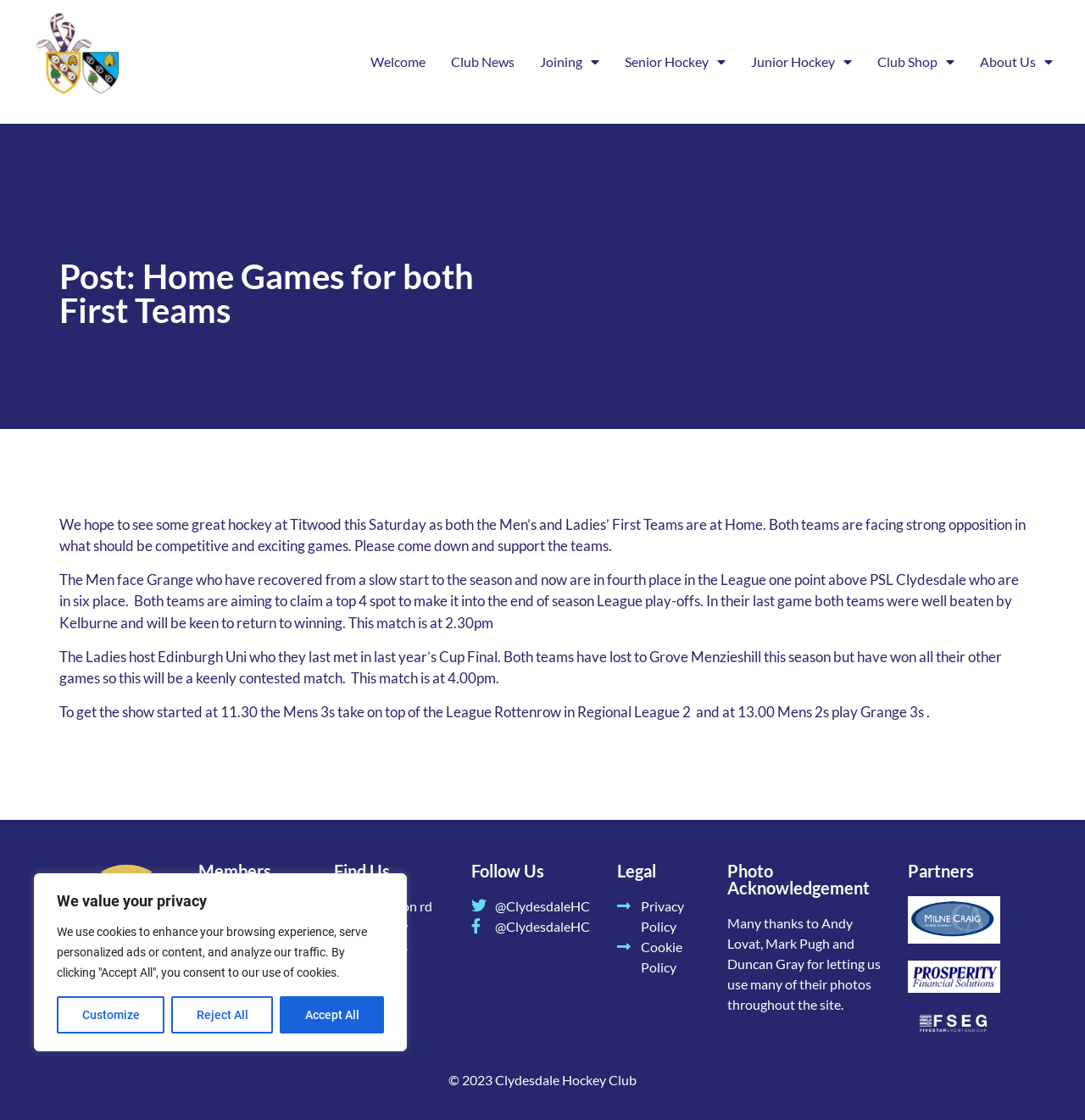Specify the bounding box coordinates (top-left x, top-left y, bottom-right x, bottom-right y) of the UI element in the screenshot that matches this description: Welcome

[0.341, 0.045, 0.392, 0.065]